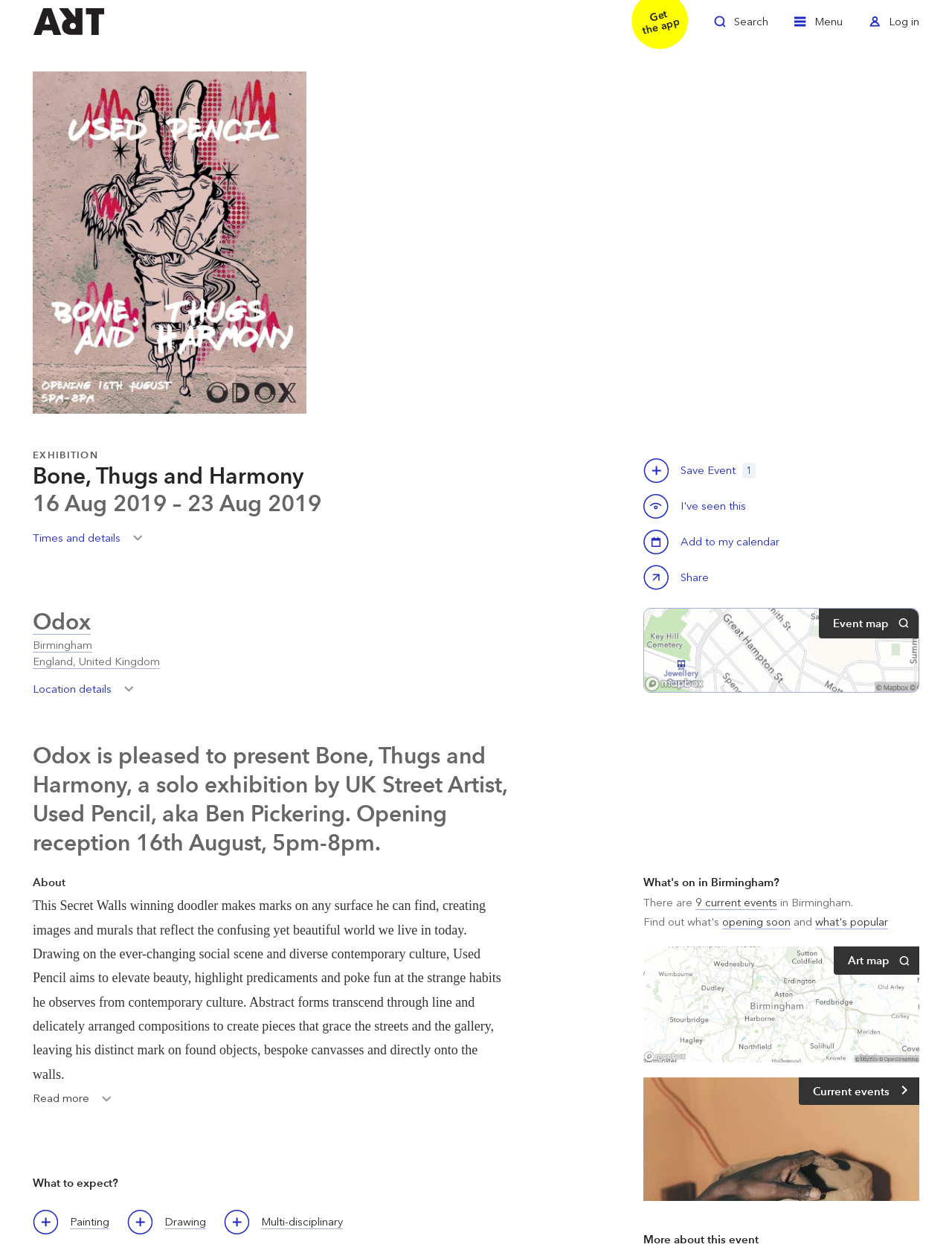Determine the bounding box coordinates for the element that should be clicked to follow this instruction: "Toggle search". The coordinates should be given as four float numbers between 0 and 1, in the format [left, top, right, bottom].

[0.75, 0.009, 0.807, 0.033]